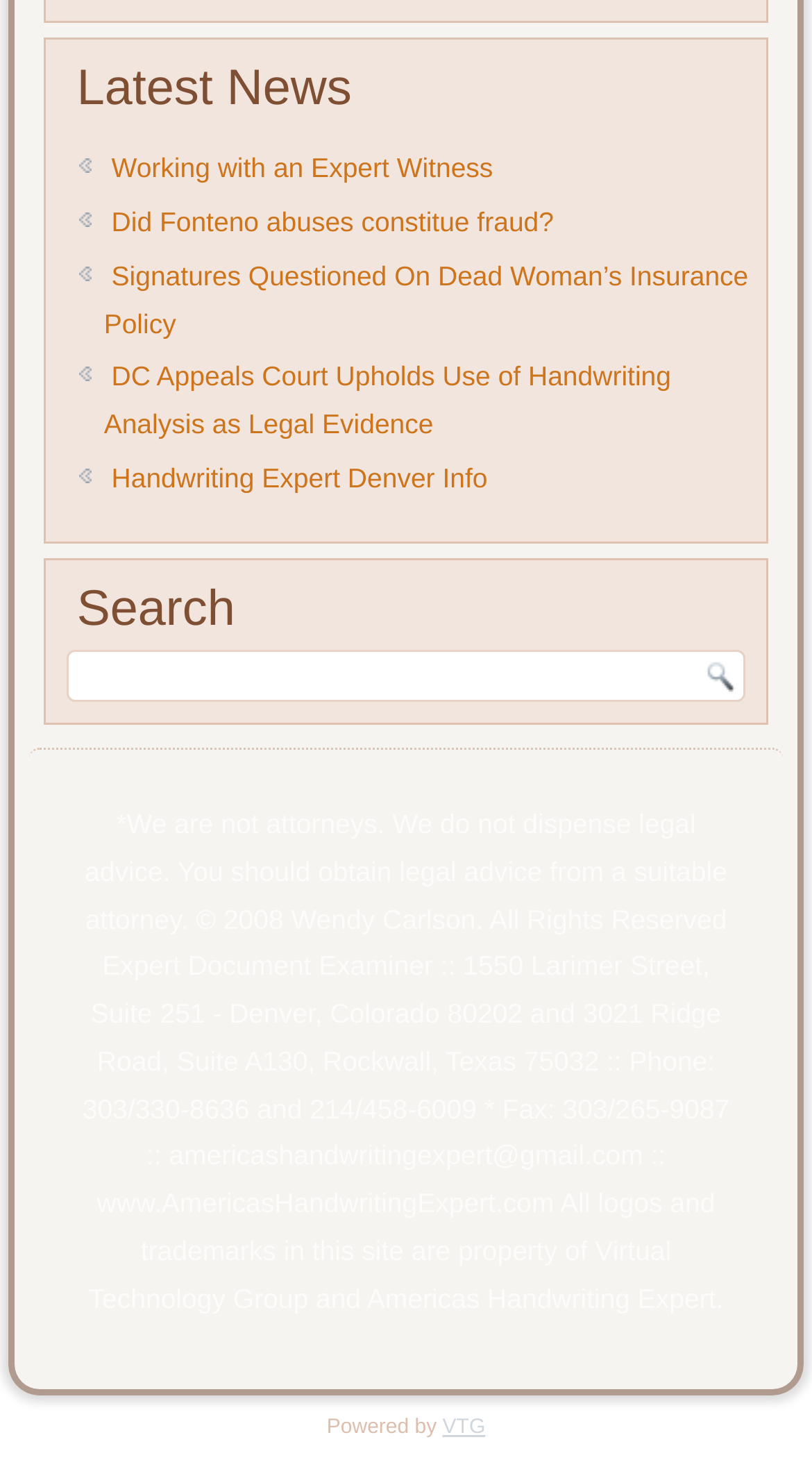Identify the bounding box coordinates of the clickable region required to complete the instruction: "Read latest news". The coordinates should be given as four float numbers within the range of 0 and 1, i.e., [left, top, right, bottom].

[0.095, 0.041, 0.433, 0.079]